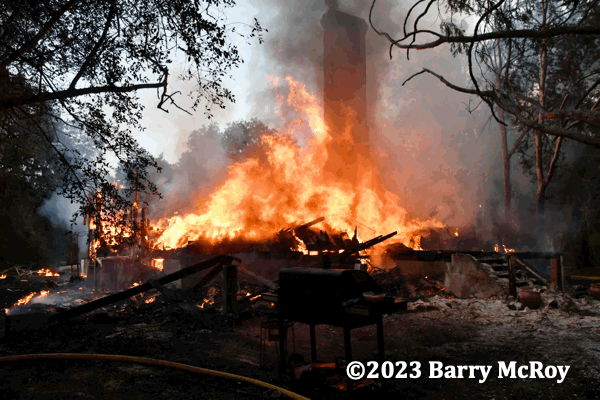What is untouched amid the chaos?
Carefully examine the image and provide a detailed answer to the question.

The caption specifically mentions that 'a grill stands untouched amid the chaos', indicating that despite the destruction caused by the fire, the grill remains unscathed.